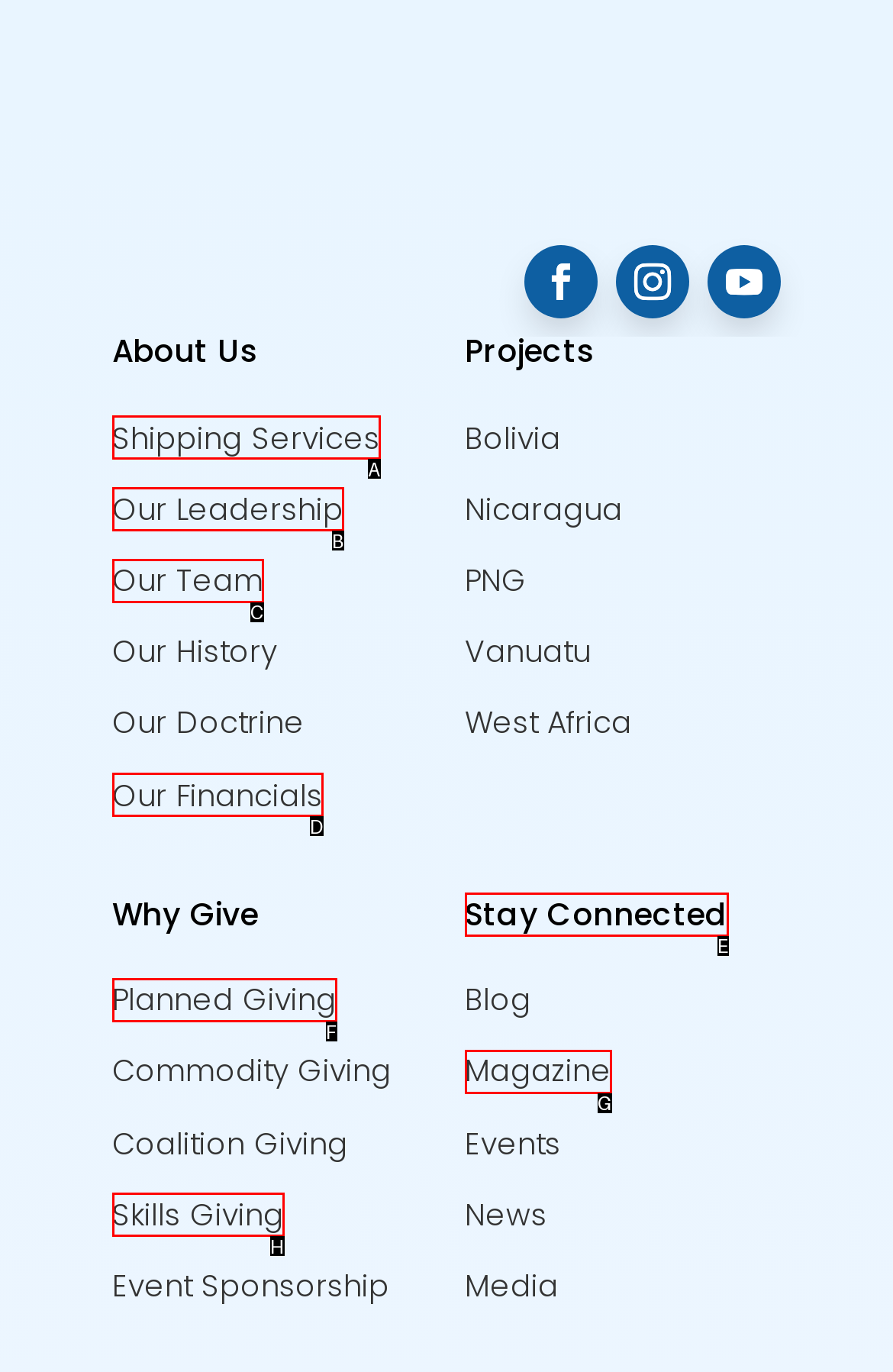Based on the given description: Skills Giving, identify the correct option and provide the corresponding letter from the given choices directly.

H